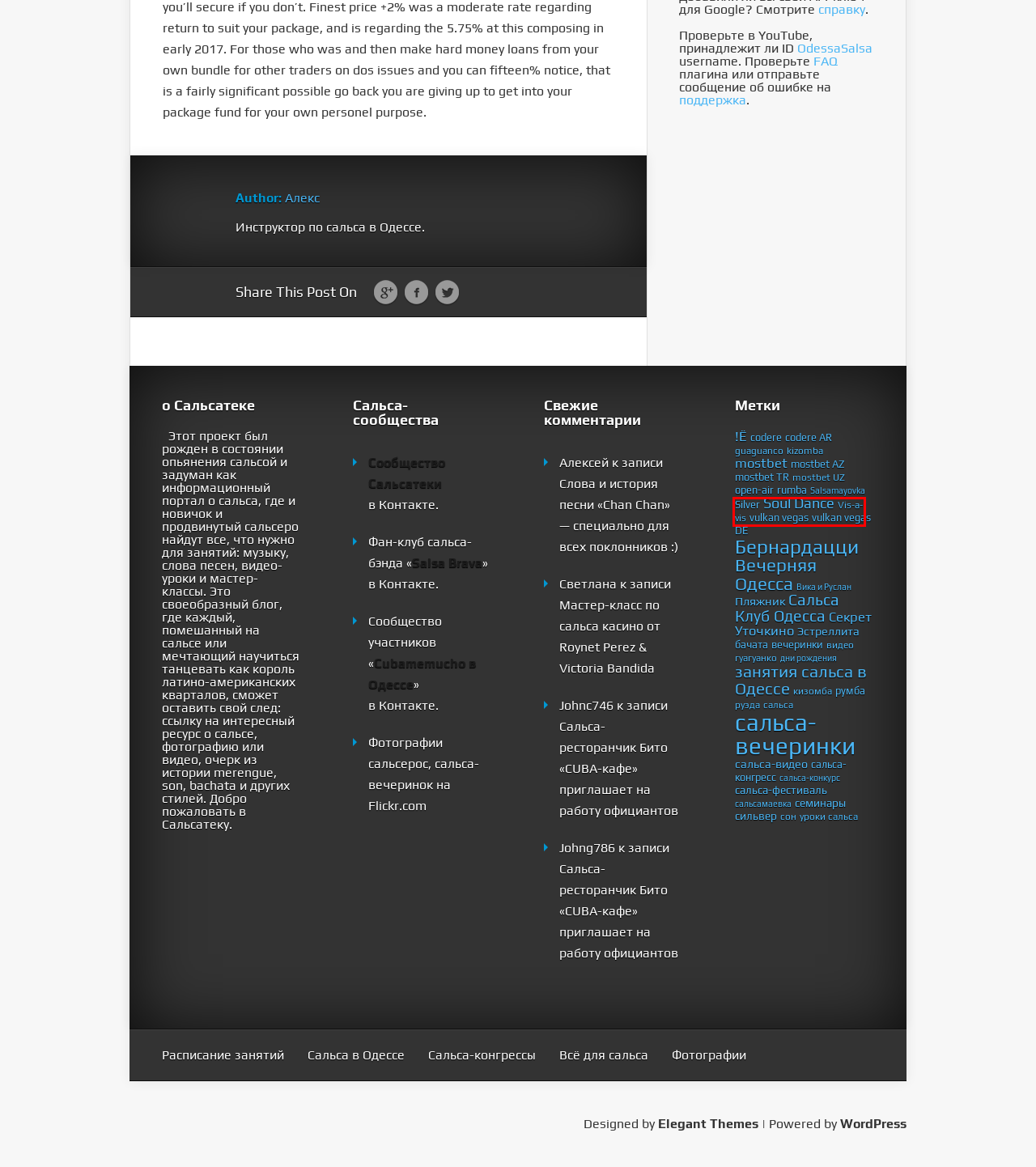A screenshot of a webpage is given, featuring a red bounding box around a UI element. Please choose the webpage description that best aligns with the new webpage after clicking the element in the bounding box. These are the descriptions:
A. видео - Salsateka — сальса в Одессе, Украине и мире.
B. сальса-видео - Salsateka — сальса в Одессе, Украине и мире.
C. вечеринки - Salsateka — сальса в Одессе, Украине и мире.
D. бачата - Salsateka — сальса в Одессе, Украине и мире.
E. Vis-a-vis - Salsateka — сальса в Одессе, Украине и мире.
F. codere - Salsateka — сальса в Одессе, Украине и мире.
G. кизомба - Salsateka — сальса в Одессе, Украине и мире.
H. rumba - Salsateka — сальса в Одессе, Украине и мире.

E